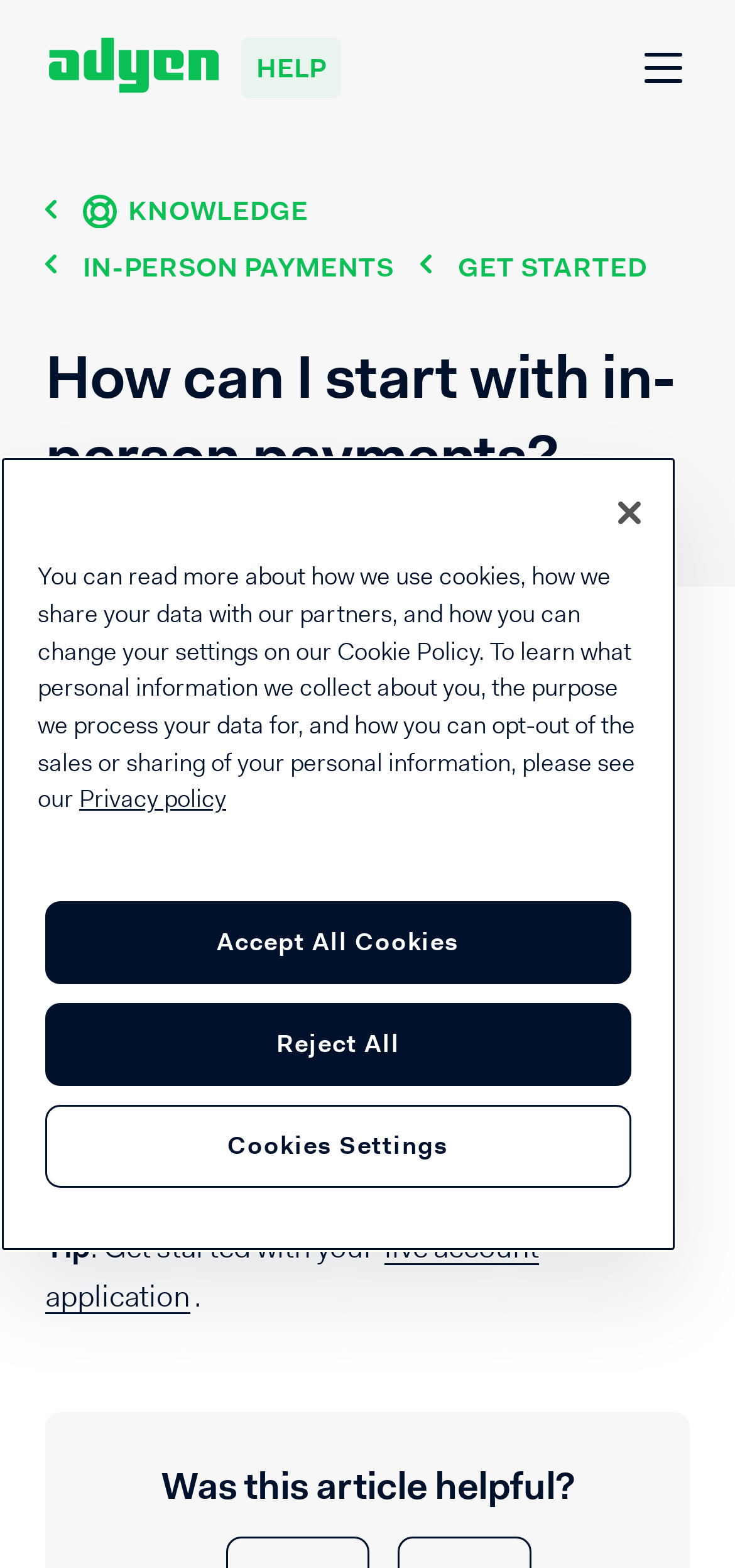Given the description of the UI element: "aria-label="Open Menu"", predict the bounding box coordinates in the form of [left, top, right, bottom], with each value being a float between 0 and 1.

[0.841, 0.014, 0.969, 0.075]